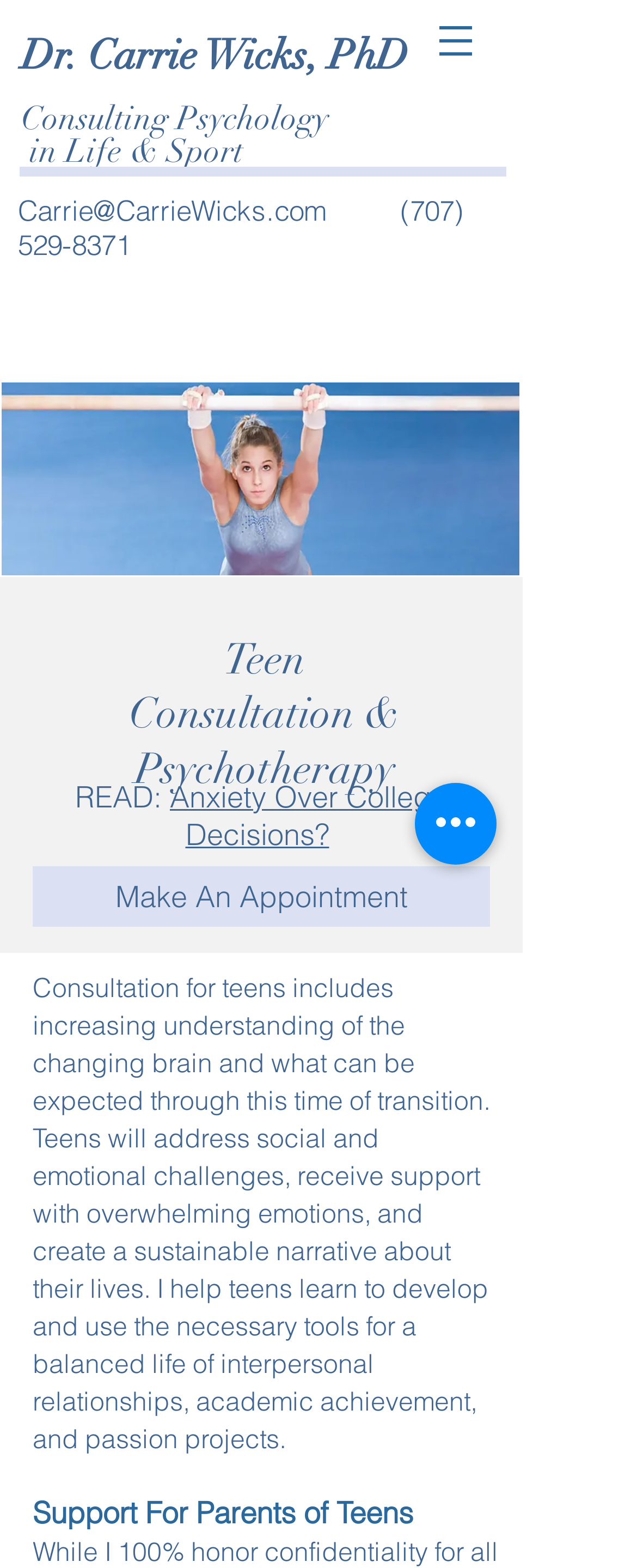What is the contact email of Dr. Carrie Wicks?
Using the information from the image, answer the question thoroughly.

The contact email of Dr. Carrie Wicks is Carrie@CarrieWicks.com, as displayed on the webpage.